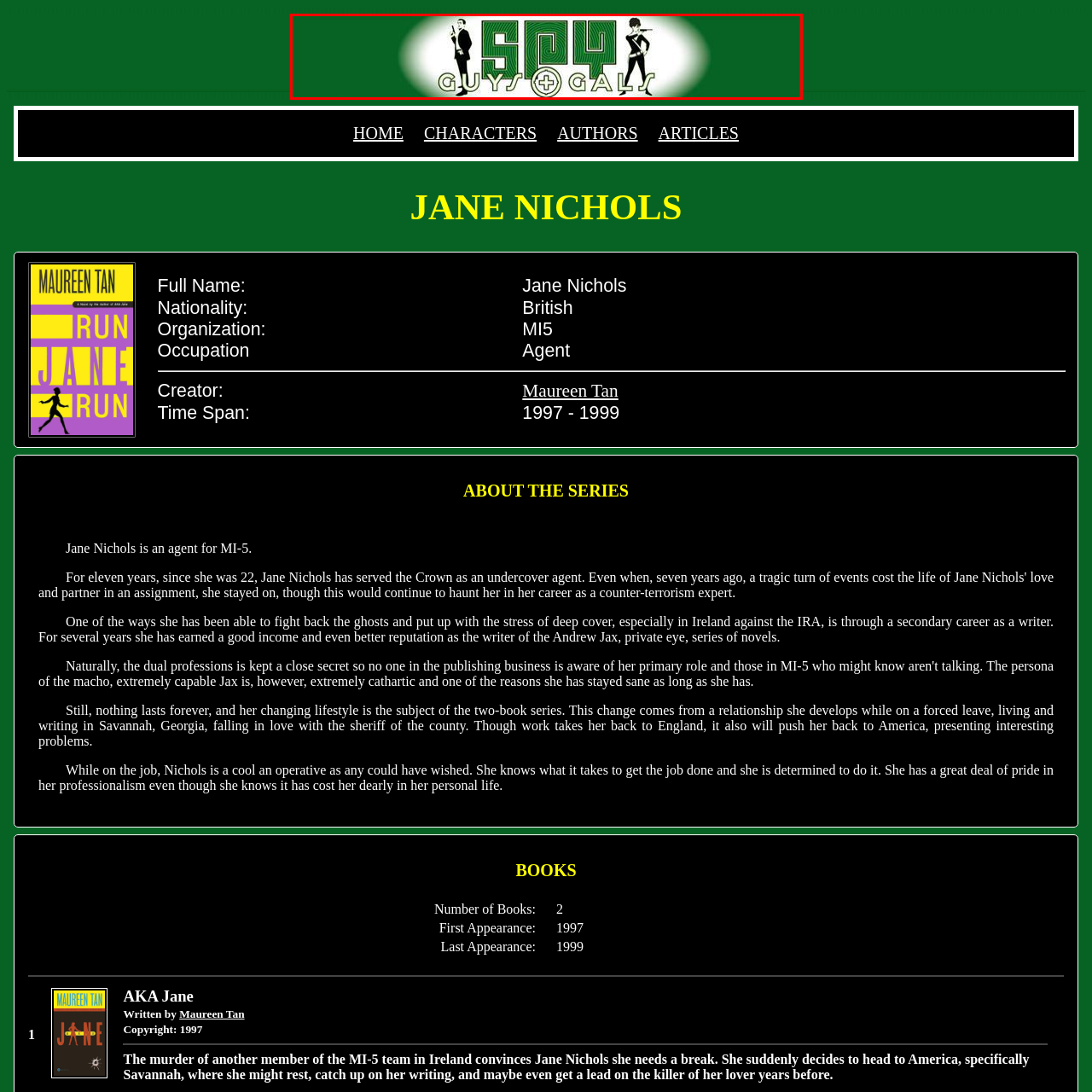View the part of the image marked by the red boundary and provide a one-word or short phrase answer to this question: 
How many silhouettes flank the text?

two